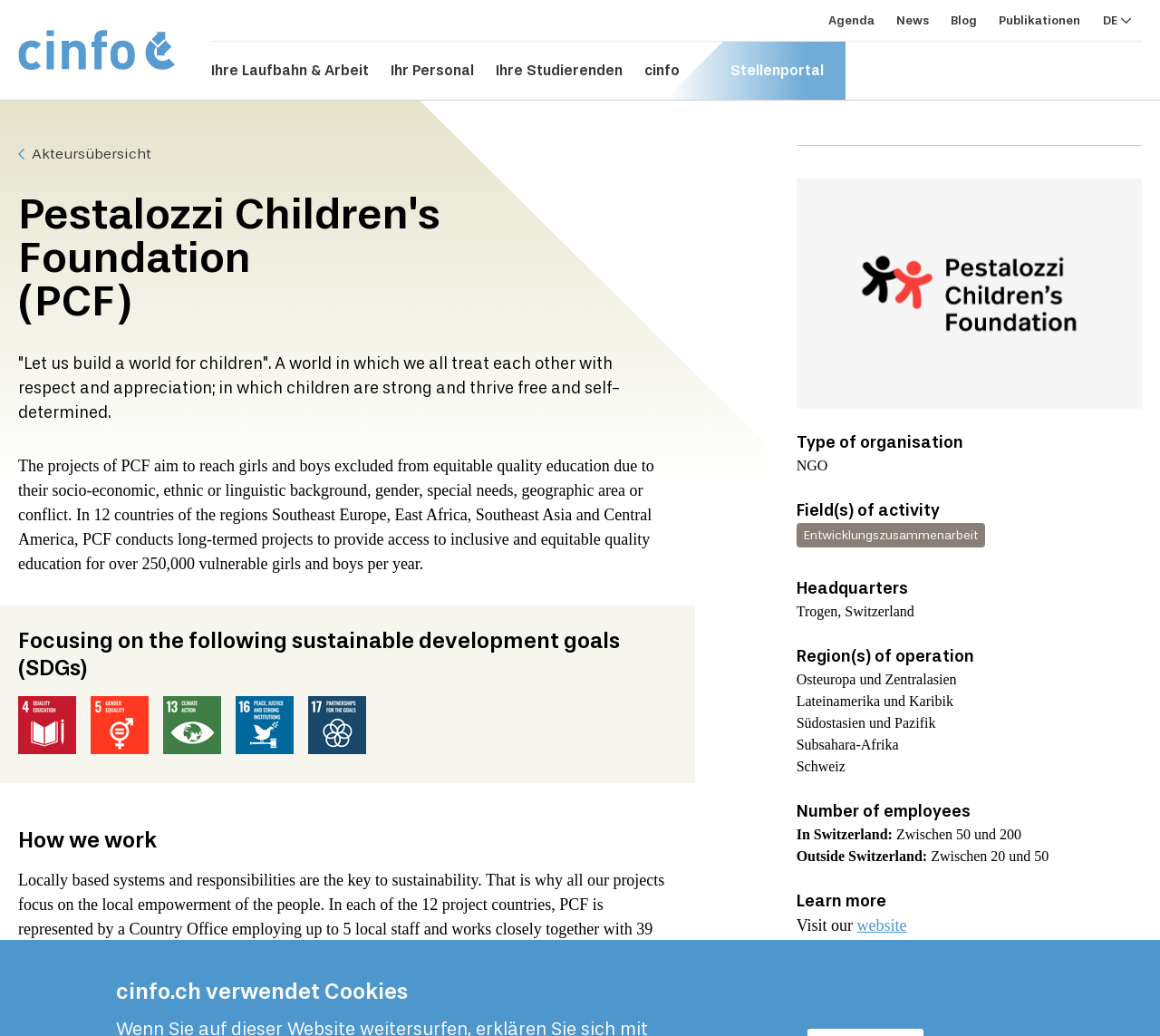Please identify the bounding box coordinates of the element on the webpage that should be clicked to follow this instruction: "Read more about 'Ihre Laufbahn & Arbeit'". The bounding box coordinates should be given as four float numbers between 0 and 1, formatted as [left, top, right, bottom].

[0.182, 0.04, 0.318, 0.096]